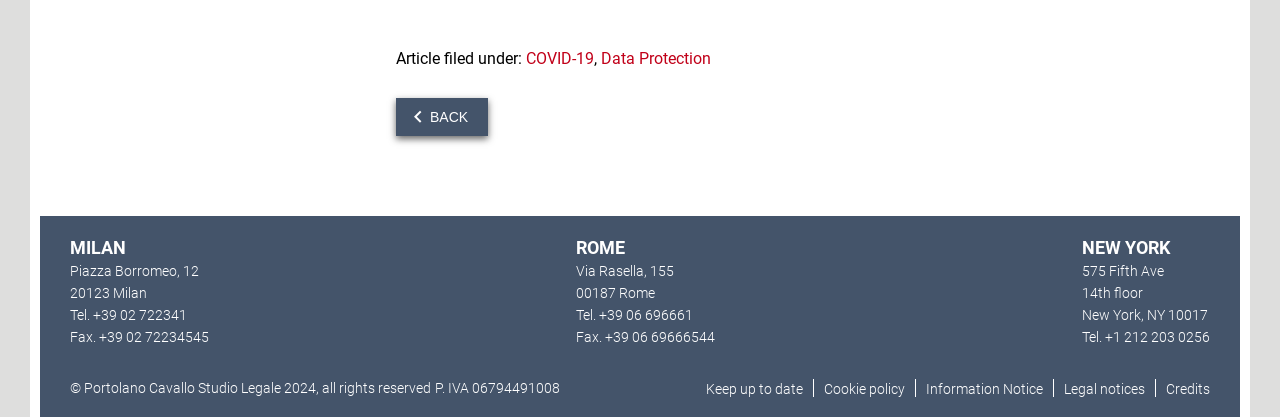Find the bounding box coordinates of the UI element according to this description: "Legal notices".

[0.831, 0.912, 0.895, 0.951]